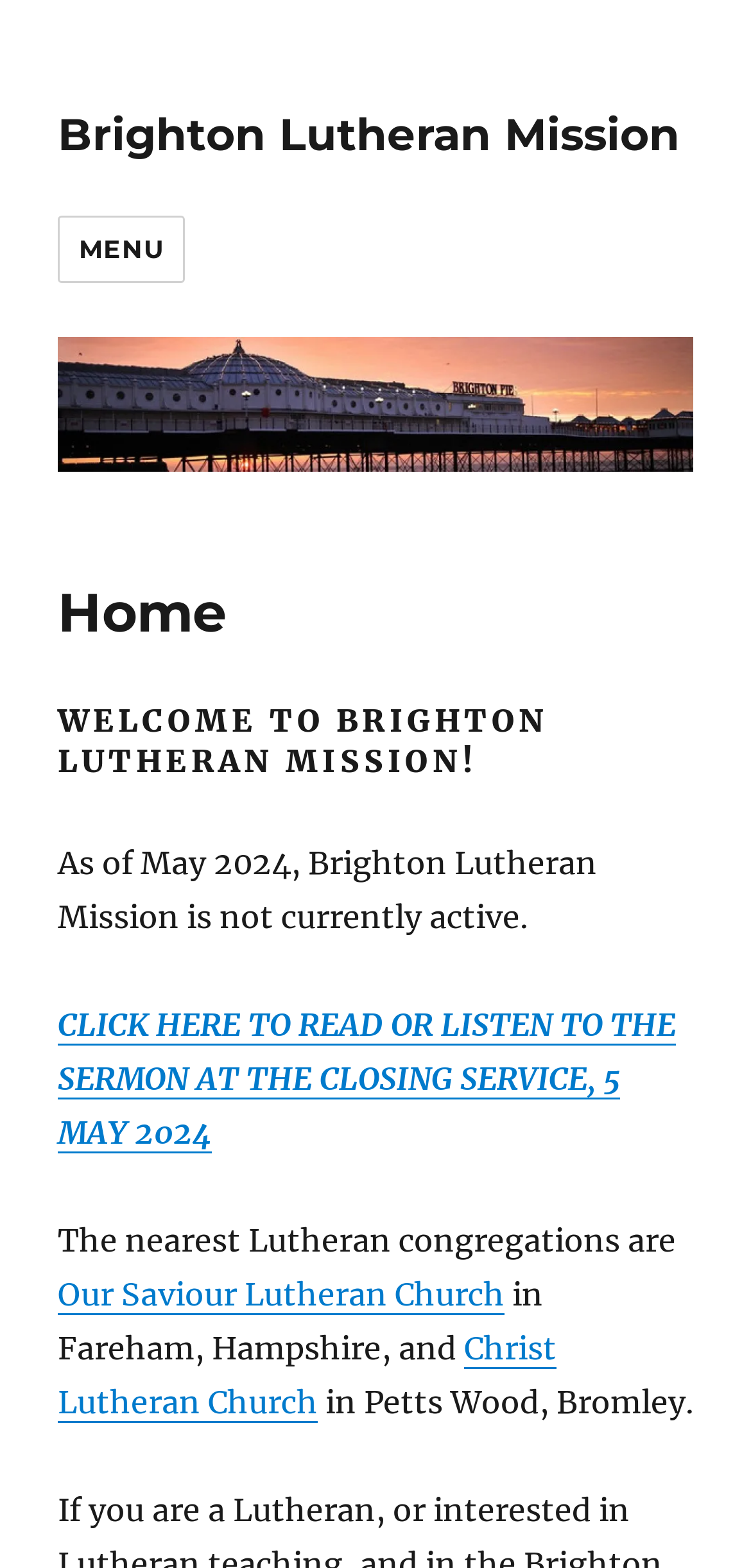Look at the image and answer the question in detail:
What is the name of the mission?

The name of the mission can be found in the link and image elements at the top of the webpage, which both have the text 'Brighton Lutheran Mission'.